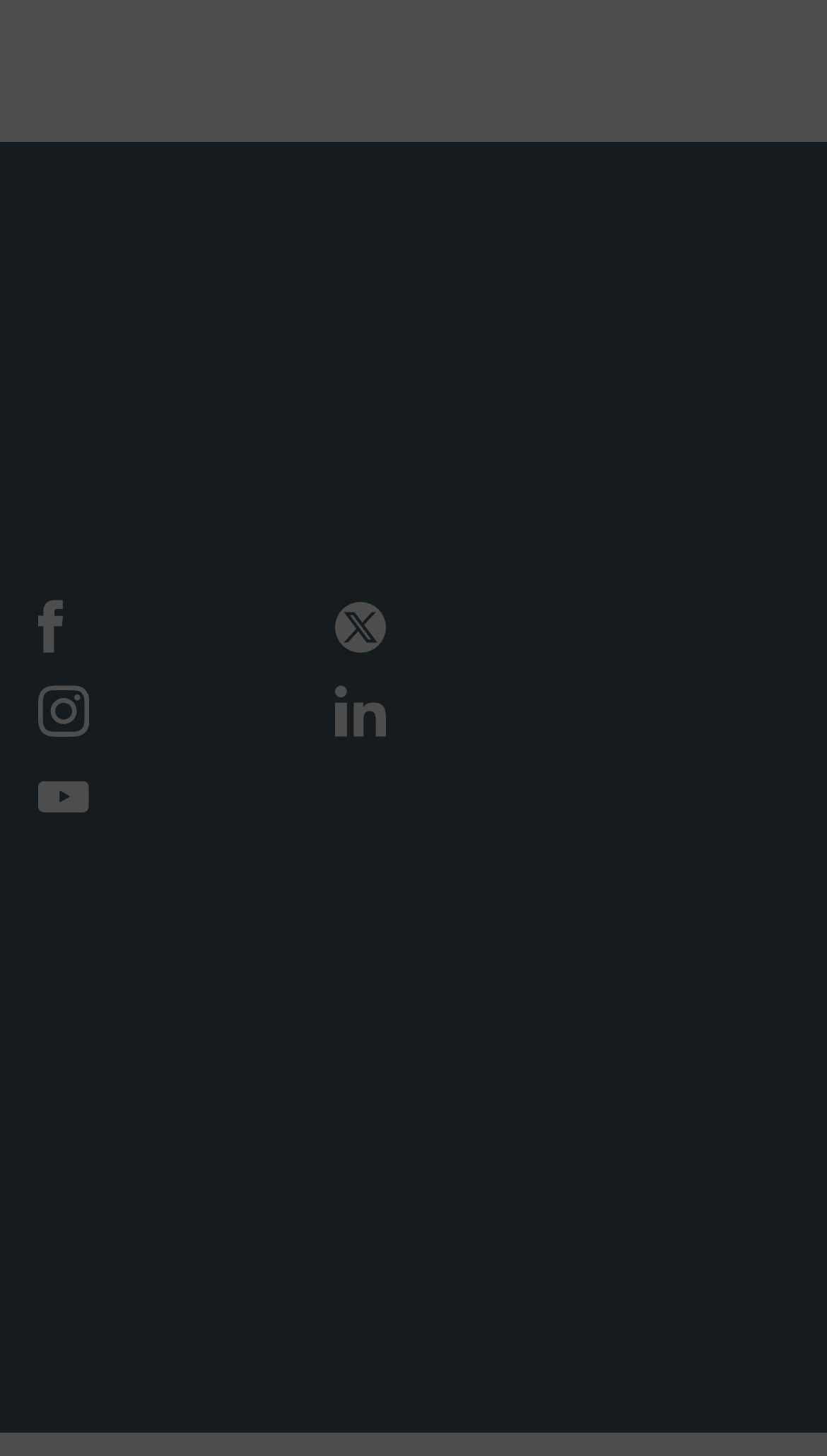Please identify the coordinates of the bounding box for the clickable region that will accomplish this instruction: "Learn about sustainability".

[0.047, 0.328, 0.294, 0.375]